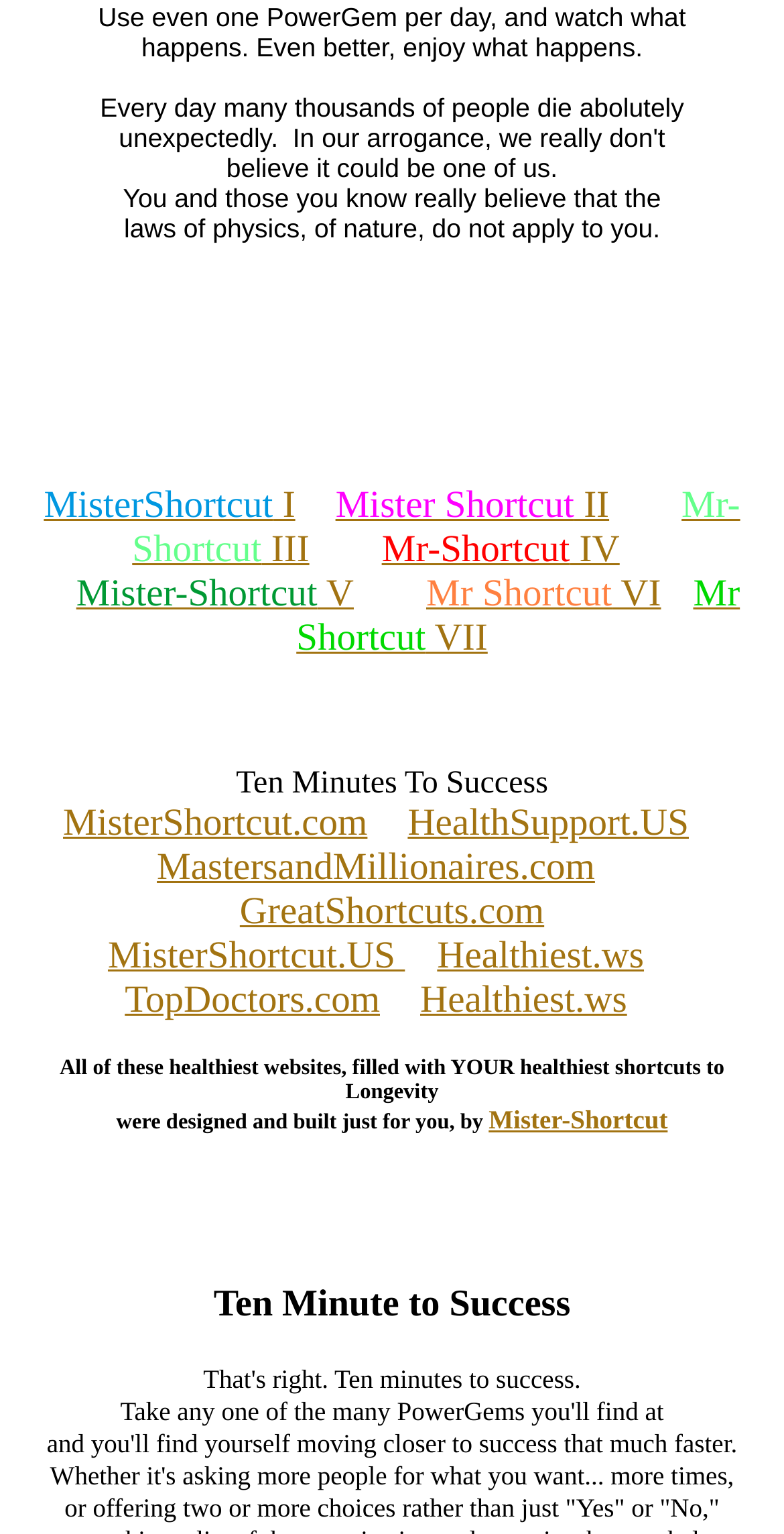Please answer the following question using a single word or phrase: Who designed and built the healthiest websites?

Mister-Shortcut